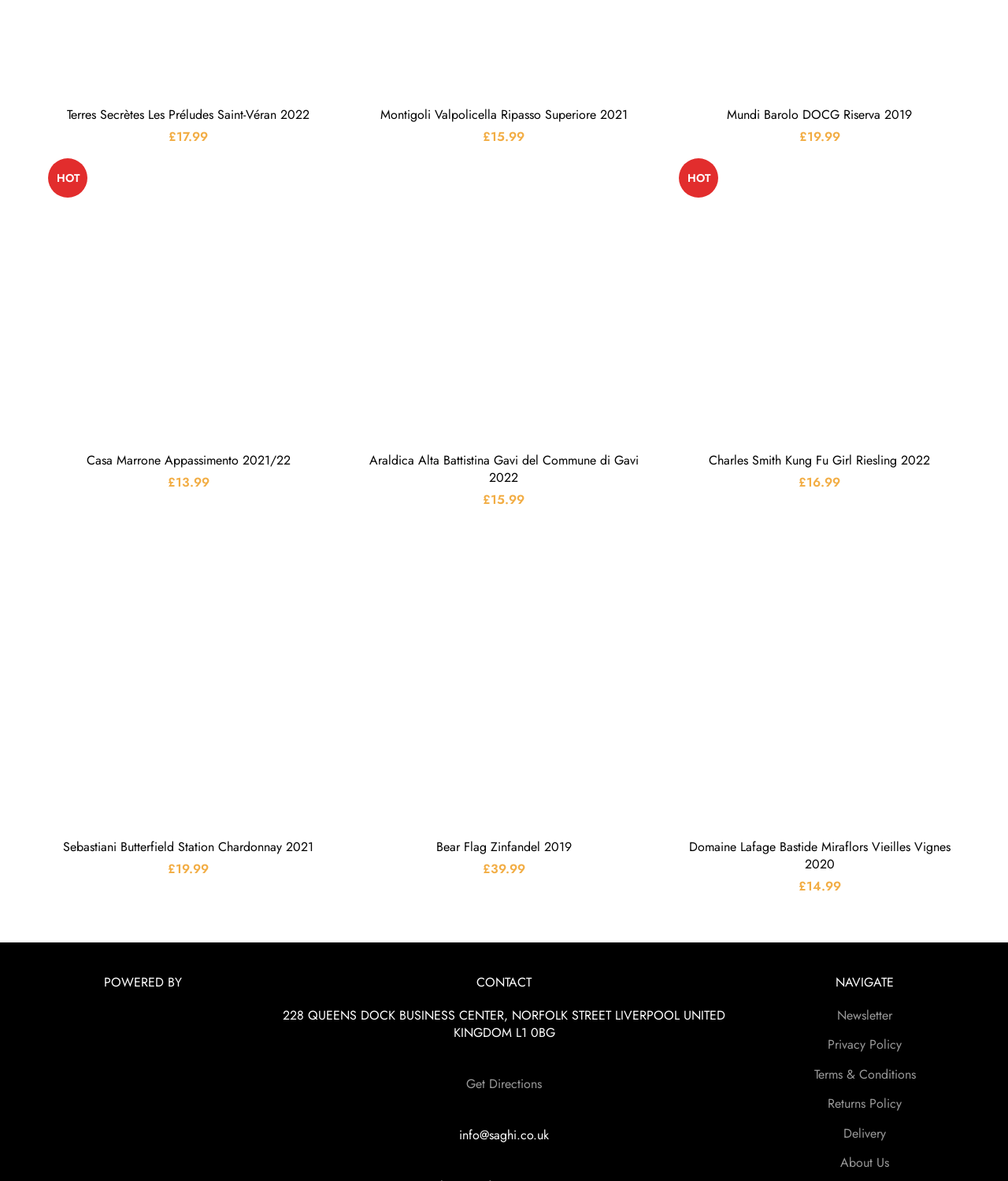Locate the bounding box of the UI element defined by this description: "Returns Policy". The coordinates should be given as four float numbers between 0 and 1, formatted as [left, top, right, bottom].

[0.821, 0.929, 0.895, 0.944]